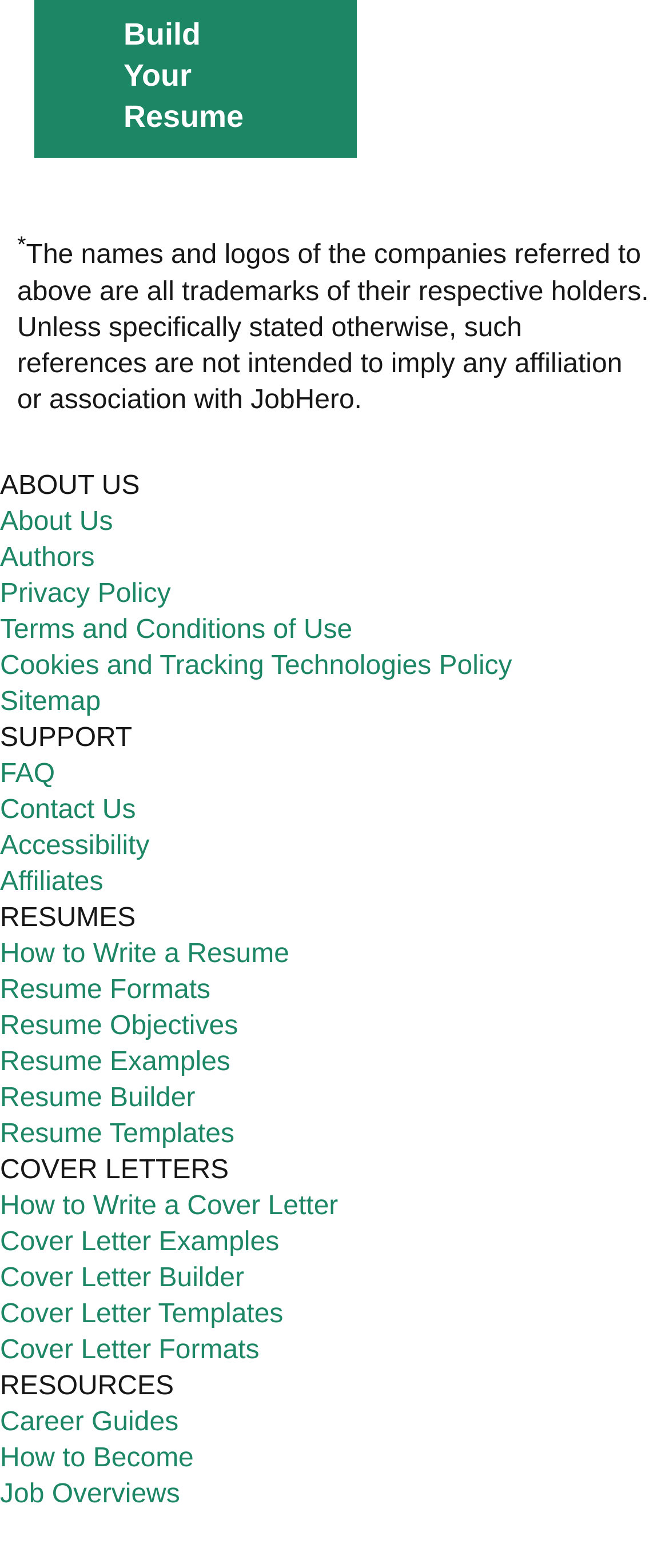Indicate the bounding box coordinates of the element that must be clicked to execute the instruction: "Check the 'FAQ'". The coordinates should be given as four float numbers between 0 and 1, i.e., [left, top, right, bottom].

[0.0, 0.484, 0.082, 0.503]